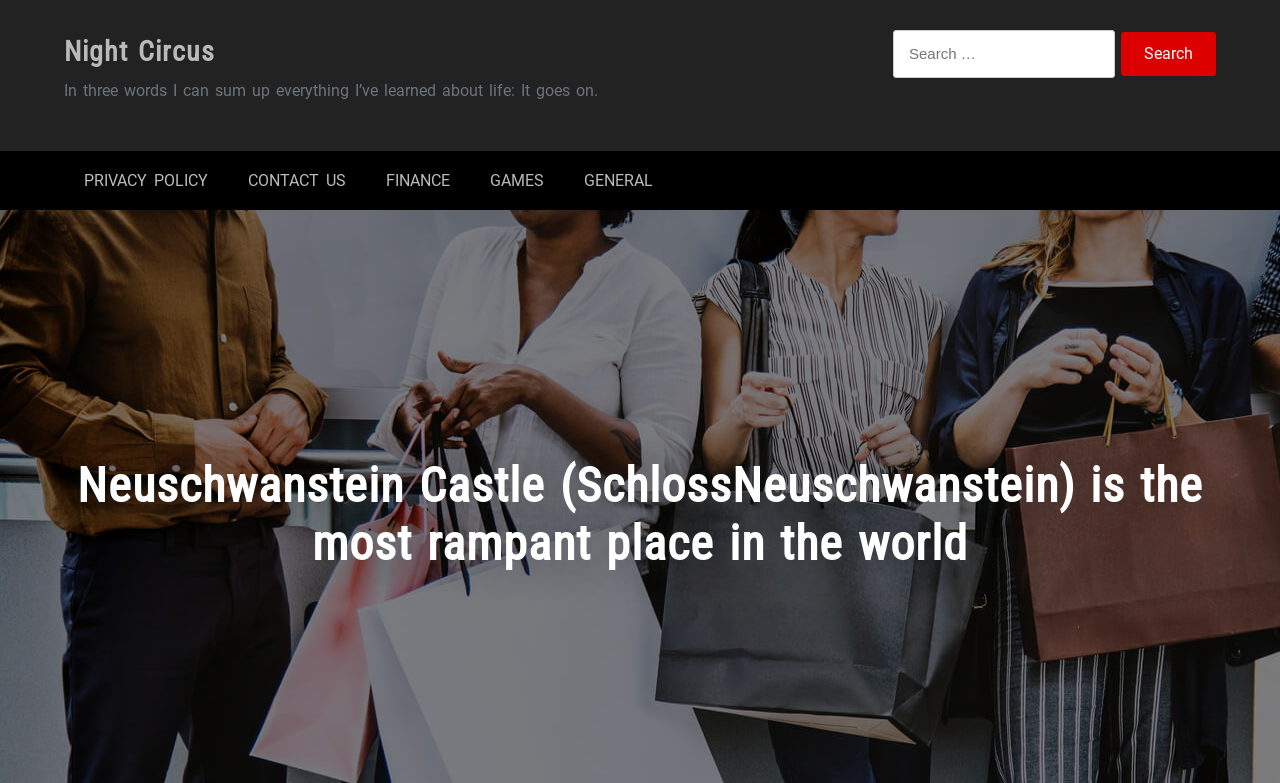Using the description "Night Circus", predict the bounding box of the relevant HTML element.

[0.05, 0.045, 0.168, 0.087]